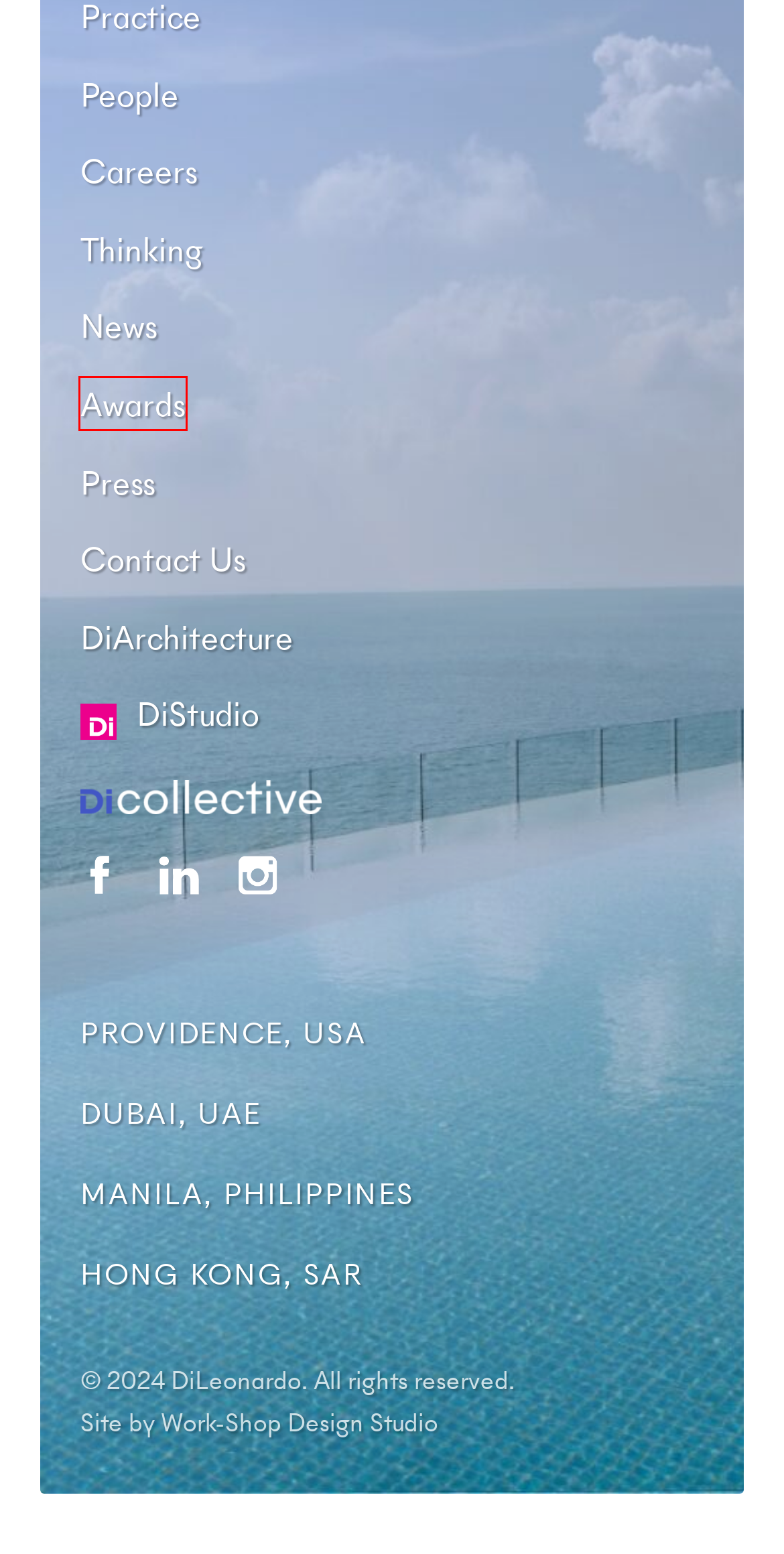A screenshot of a webpage is given with a red bounding box around a UI element. Choose the description that best matches the new webpage shown after clicking the element within the red bounding box. Here are the candidates:
A. Careers | DiLeonardo
B. Practice | DiLeonardo
C. Home - DiArchitecture
D. Home2 Suites | Hampton Inn & Suites | DiLeonardo
E. Awards | DiLeonardo
F. Sandals Resort | DiLeonardo
G. News | DiLeonardo
H. Press | DiLeonardo

E